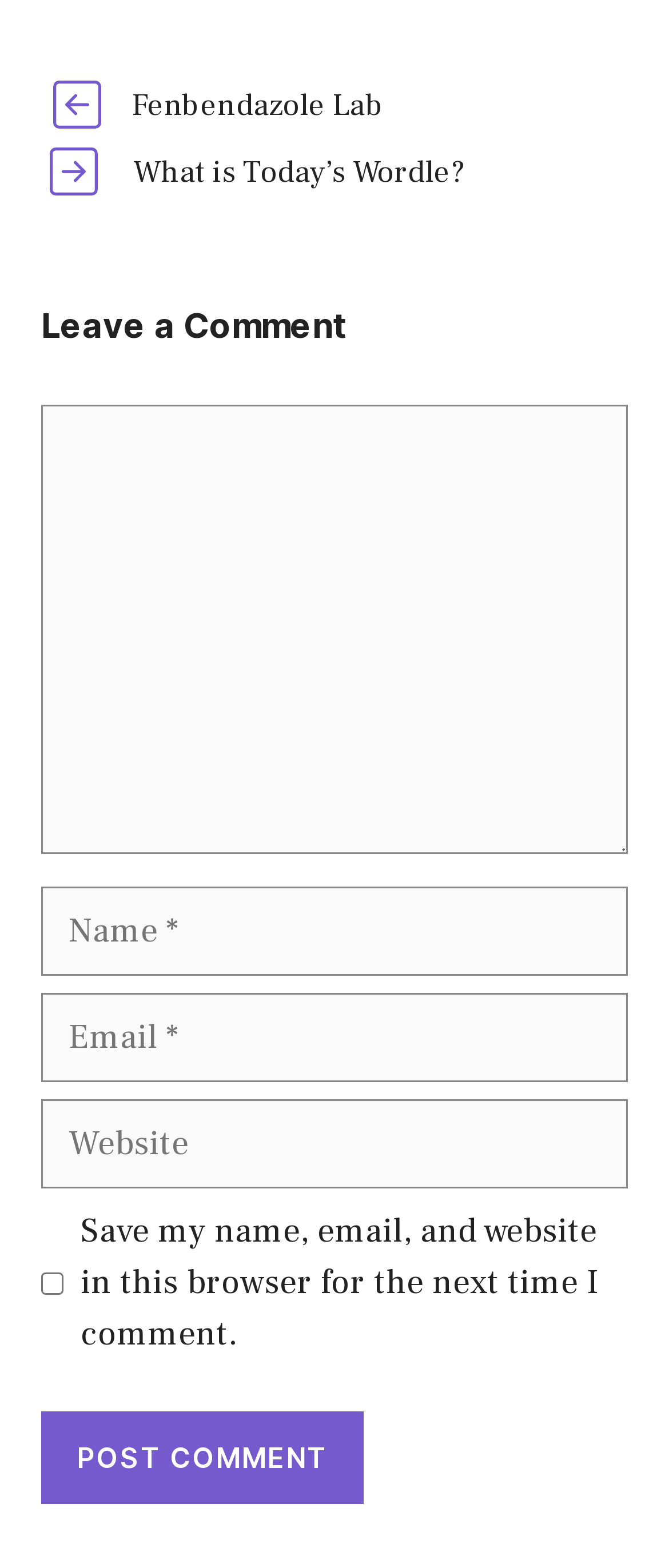How many links are there at the top of the page?
Answer the question in a detailed and comprehensive manner.

I counted the number of links at the top of the page, which includes the 'Fenbendazole Lab' link, the 'What is Today’s Wordle?' link, and an unnamed link with an image.